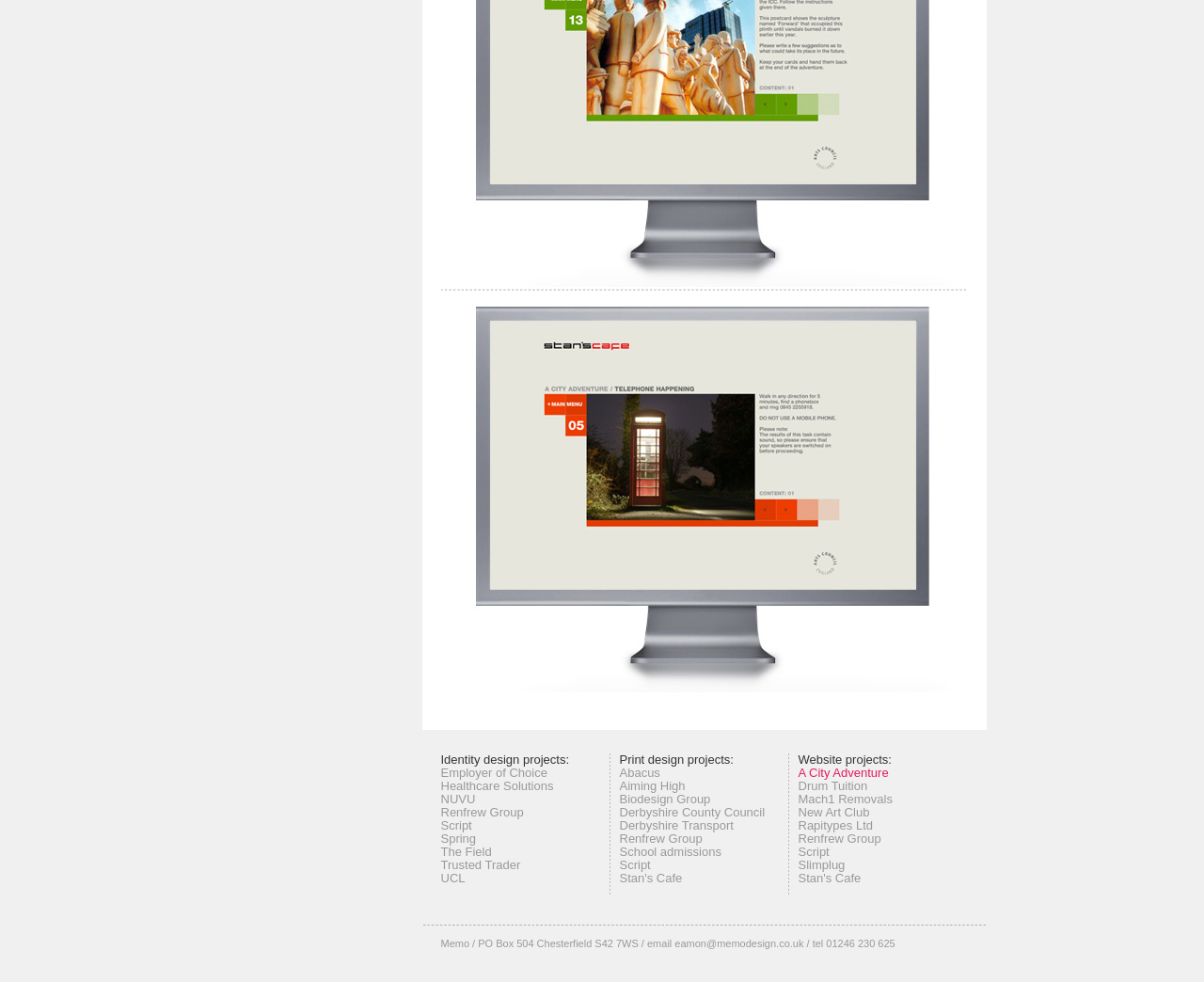What is the contact email address on this webpage?
Refer to the image and provide a detailed answer to the question.

The contact email address is mentioned at the bottom of the webpage, next to the postal address and phone number. It is a link that says 'eamon@memodesign.co.uk'.